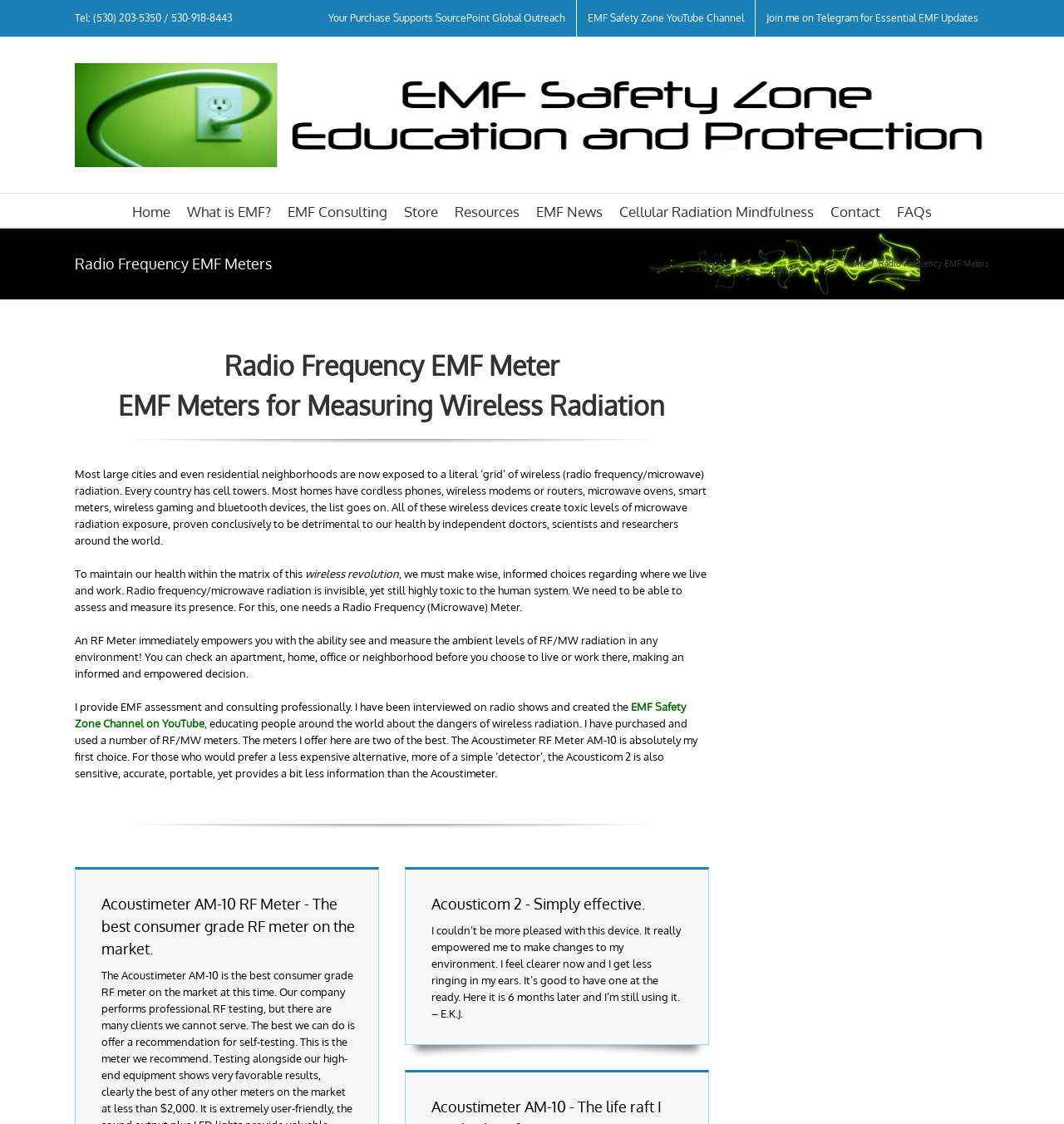Please find the bounding box coordinates for the clickable element needed to perform this instruction: "Go to the Home page".

[0.124, 0.172, 0.16, 0.202]